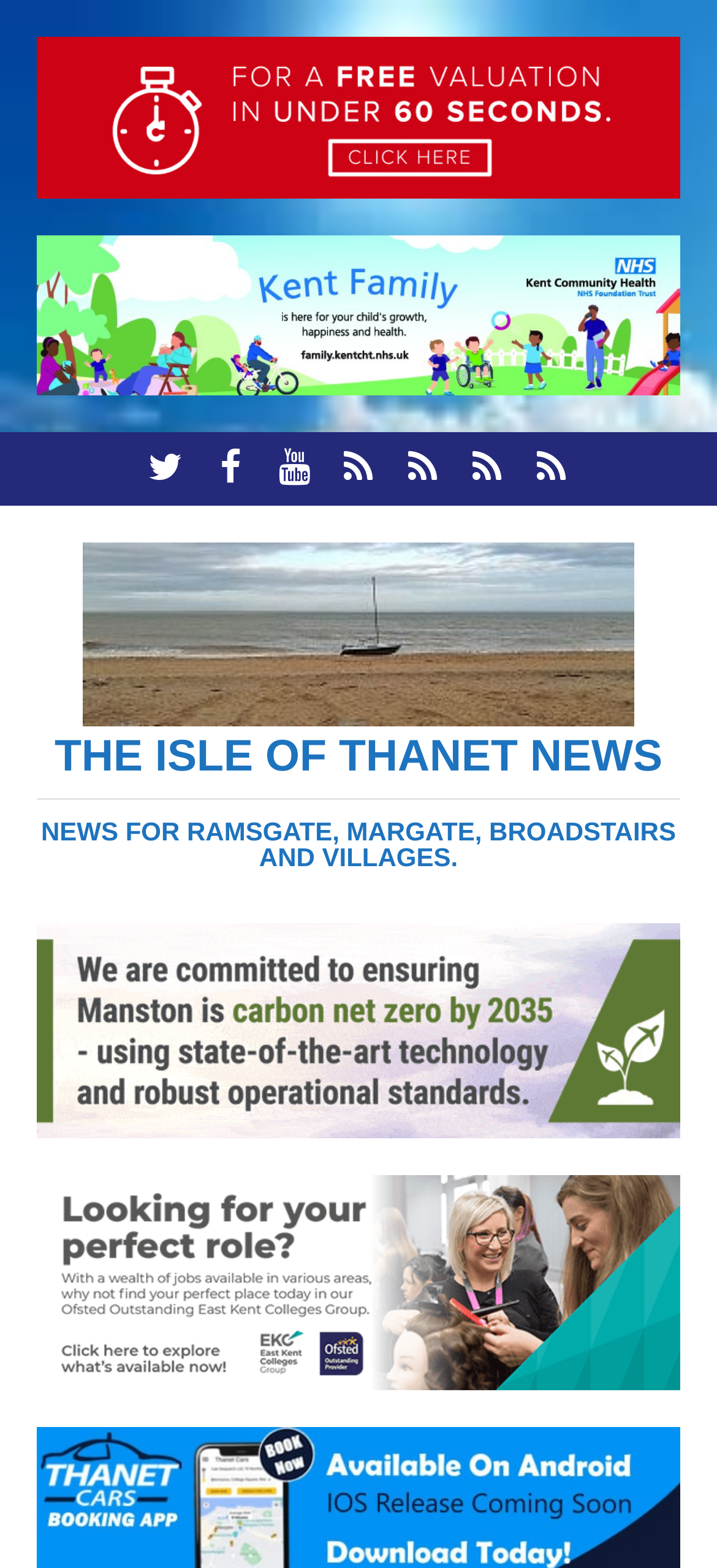Based on the image, please respond to the question with as much detail as possible:
What is the topic of the news article featured on the webpage?

I found the answer by examining the content of the webpage. The main article on the webpage appears to be about a volunteer group's efforts to revive the Sunken Gardens at Westbrook, which is the topic of the news article.